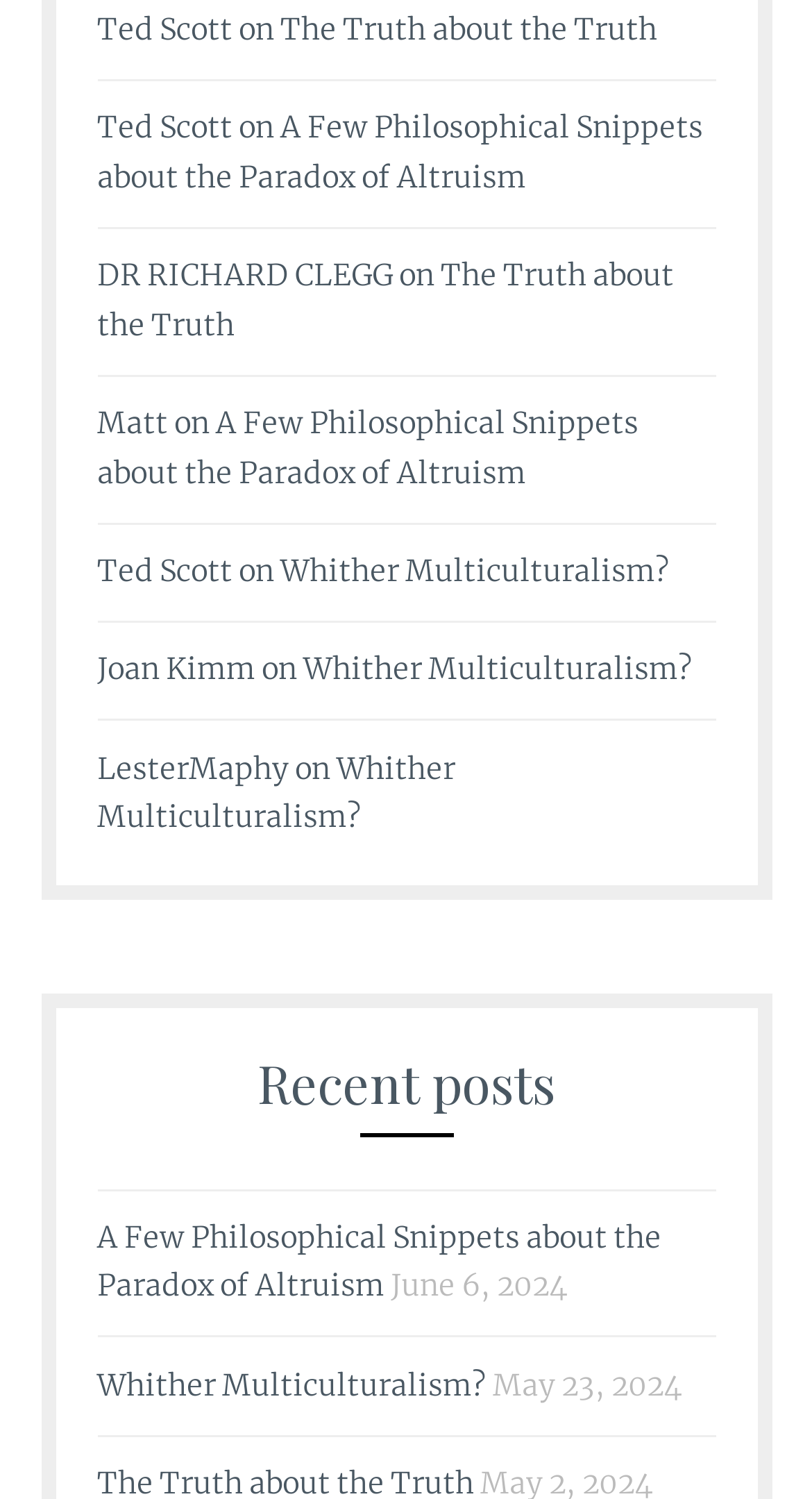Find the bounding box coordinates for the area that must be clicked to perform this action: "view A Few Philosophical Snippets about the Paradox of Altruism post".

[0.119, 0.073, 0.865, 0.134]